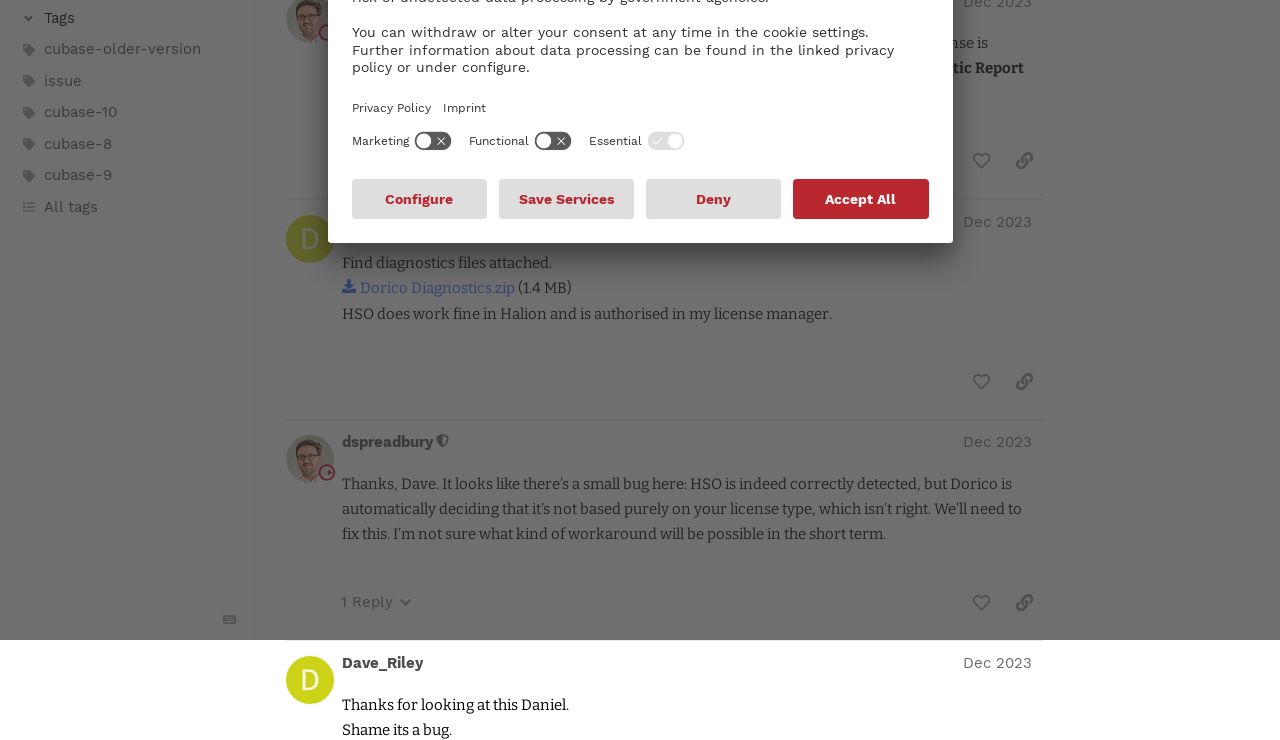Identify the bounding box coordinates of the HTML element based on this description: "title="like this post"".

[0.752, 0.195, 0.781, 0.241]